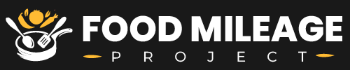Give a thorough explanation of the image.

The image features the logo of the "Food Mileage Project." This logo creatively combines elements related to nutrition and environmental awareness, showcasing a stylized bowl with a spoon and fork above it, symbolizing the project's focus on food sustainability. The vibrant sun above the bowl represents energy and growth, further emphasizing the project's mission to promote healthy eating habits and the importance of considering the origins of our food. The bold, white text "FOOD MILEAGE" is prominently displayed, underscoring the initiative's aim to raise awareness about the distance food travels from farm to table and its impact on nutrition and the environment. The sleek black background adds a modern touch, making the logo striking and easily recognizable.